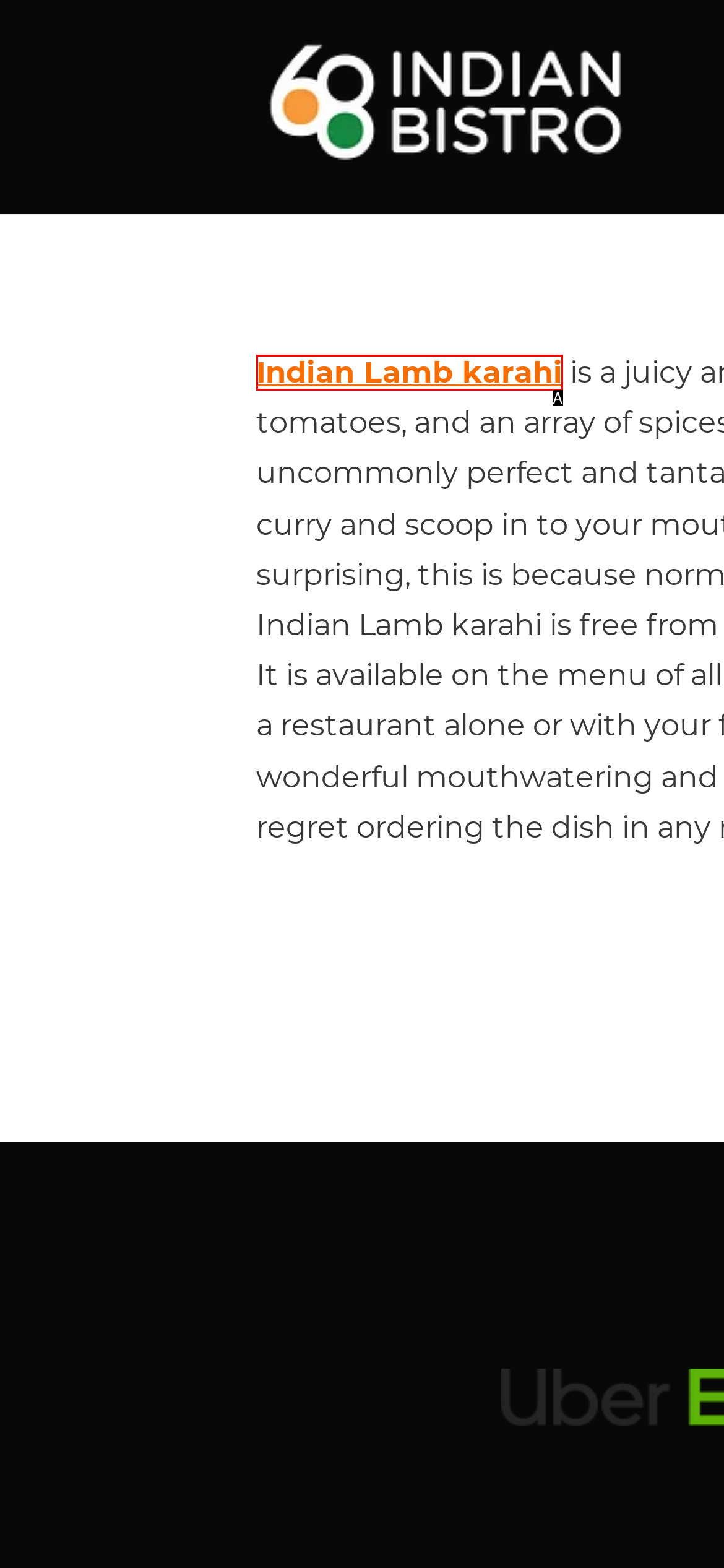From the options provided, determine which HTML element best fits the description: Indian Lamb karahi. Answer with the correct letter.

A